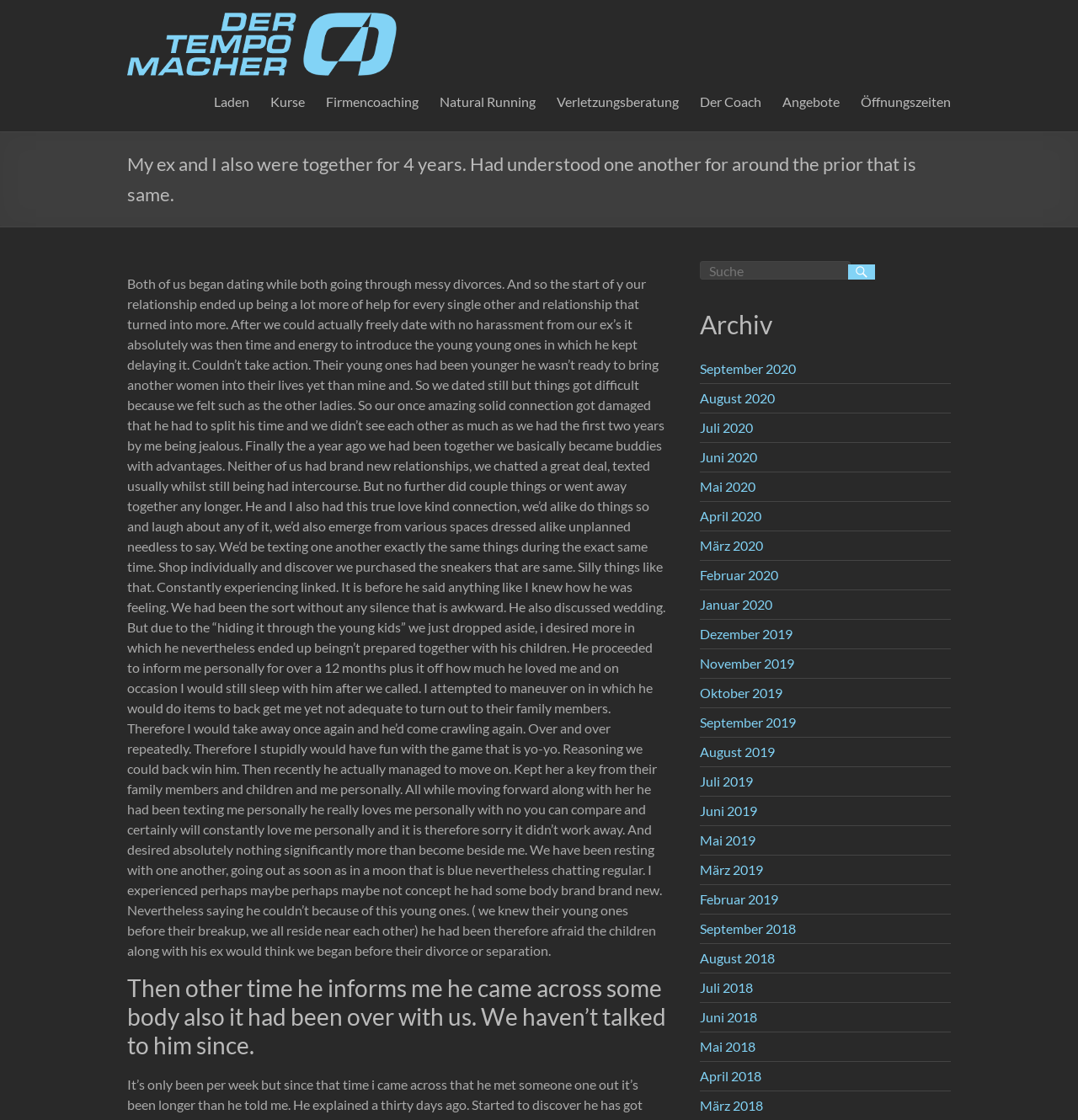Please extract the primary headline from the webpage.

My ex and I also were together for 4 years. Had understood one another for around the prior that is same.